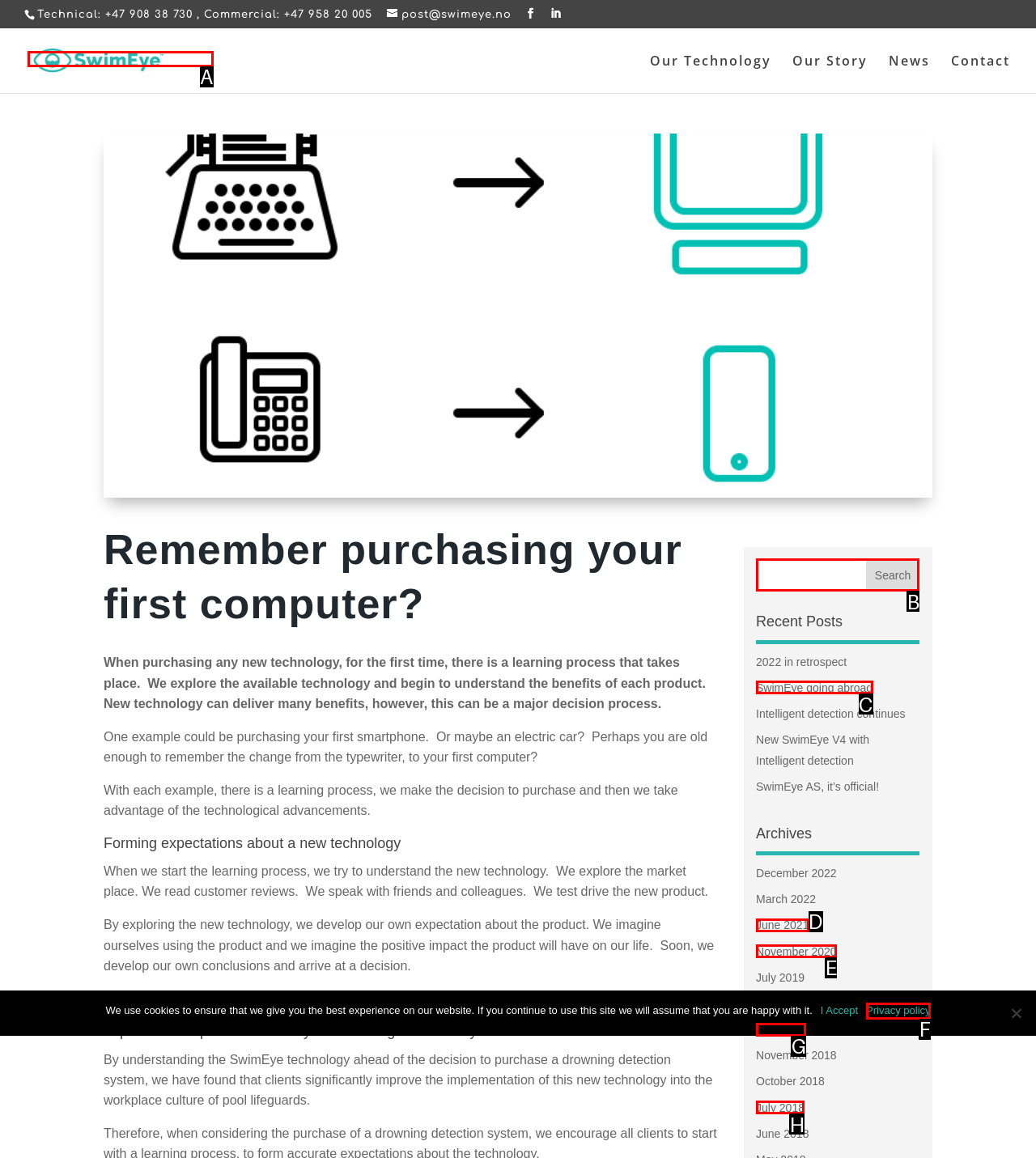Select the correct option based on the description: November 2020
Answer directly with the option’s letter.

E